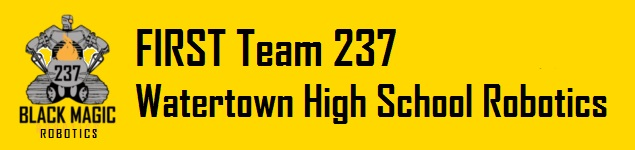Reply to the question with a single word or phrase:
What does the robot graphic symbolize?

Technological prowess and engineering skills